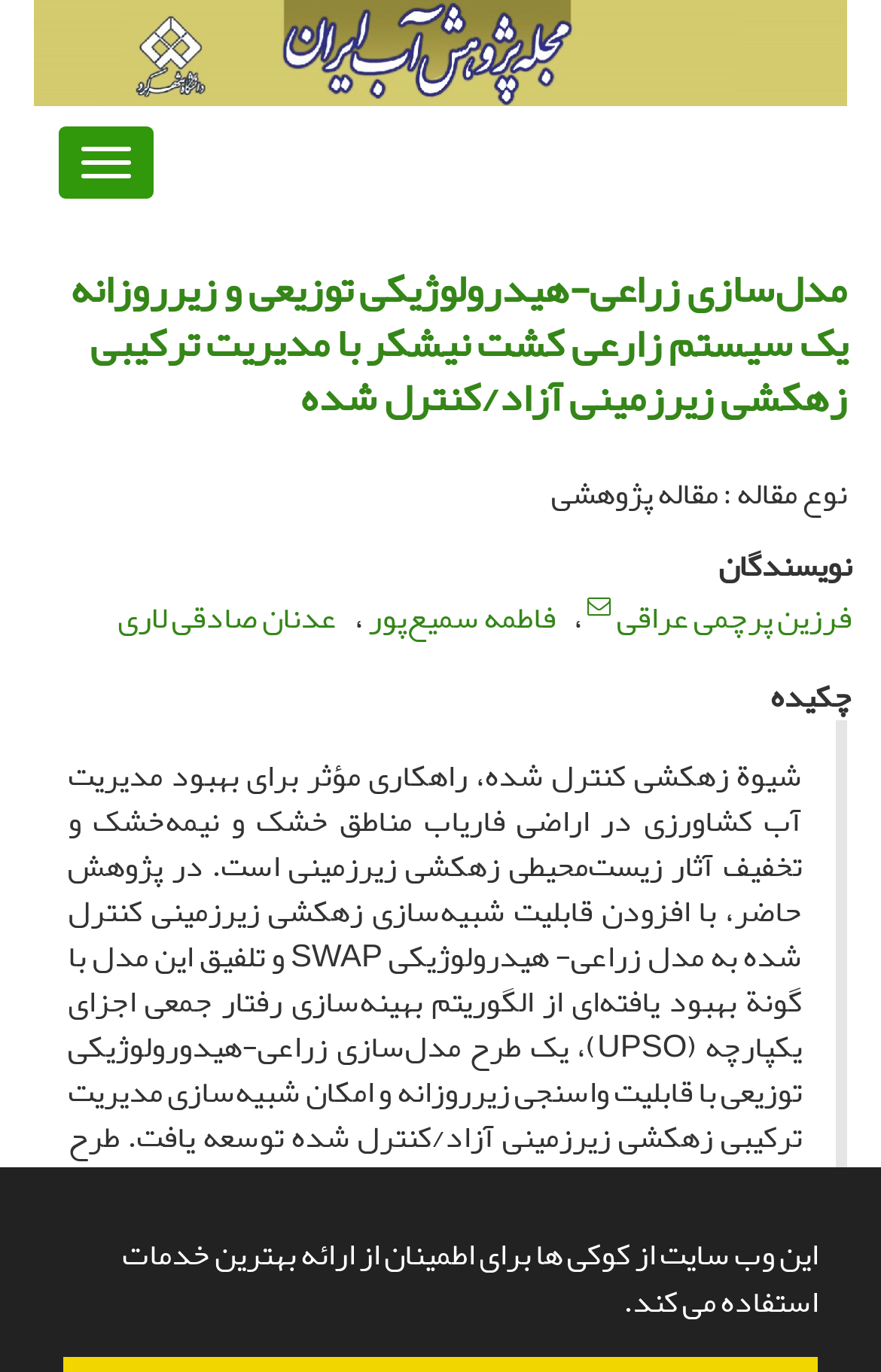What type of article is this?
Based on the image, answer the question with a single word or brief phrase.

Research article